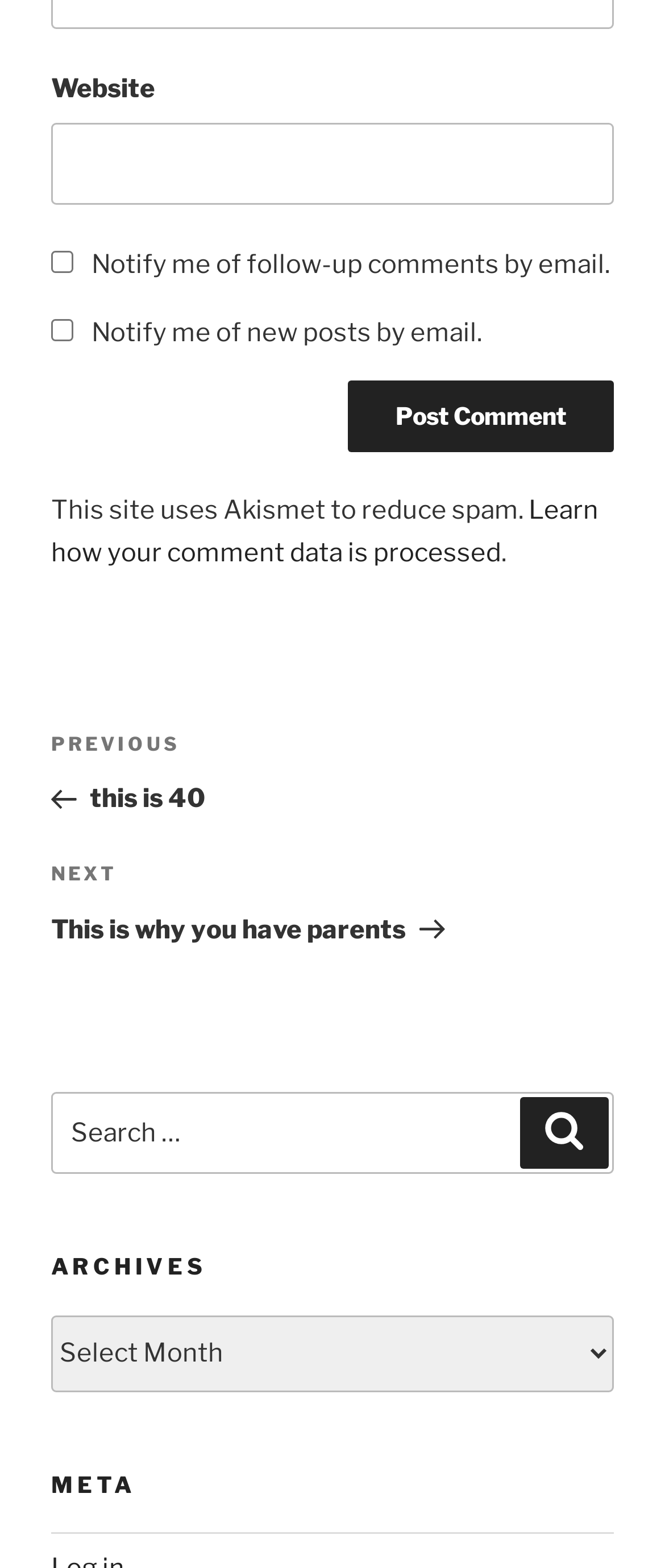Identify the bounding box coordinates of the region that needs to be clicked to carry out this instruction: "Enter website". Provide these coordinates as four float numbers ranging from 0 to 1, i.e., [left, top, right, bottom].

[0.077, 0.079, 0.923, 0.131]